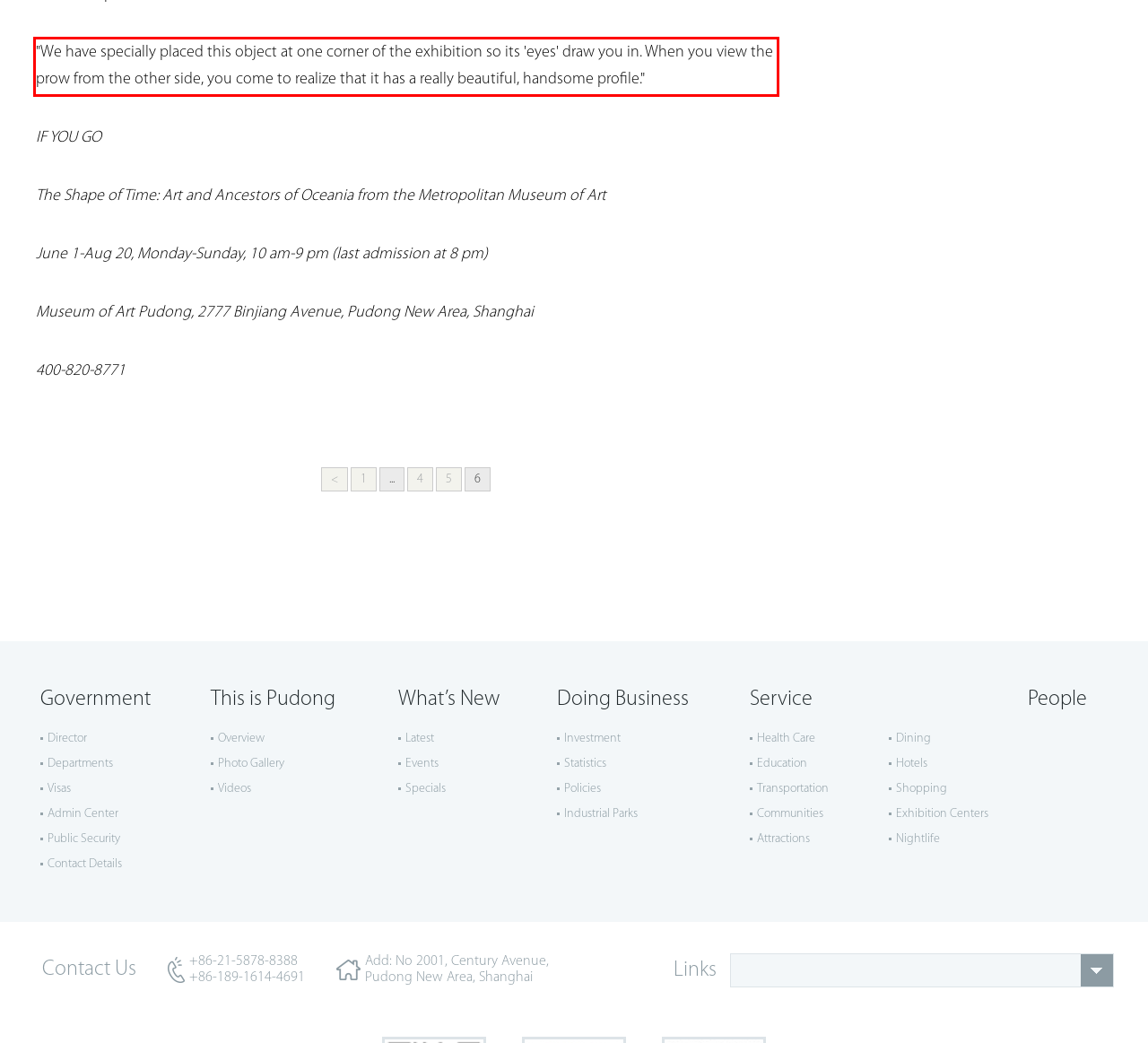Inspect the webpage screenshot that has a red bounding box and use OCR technology to read and display the text inside the red bounding box.

"We have specially placed this object at one corner of the exhibition so its 'eyes' draw you in. When you view the prow from the other side, you come to realize that it has a really beautiful, handsome profile."